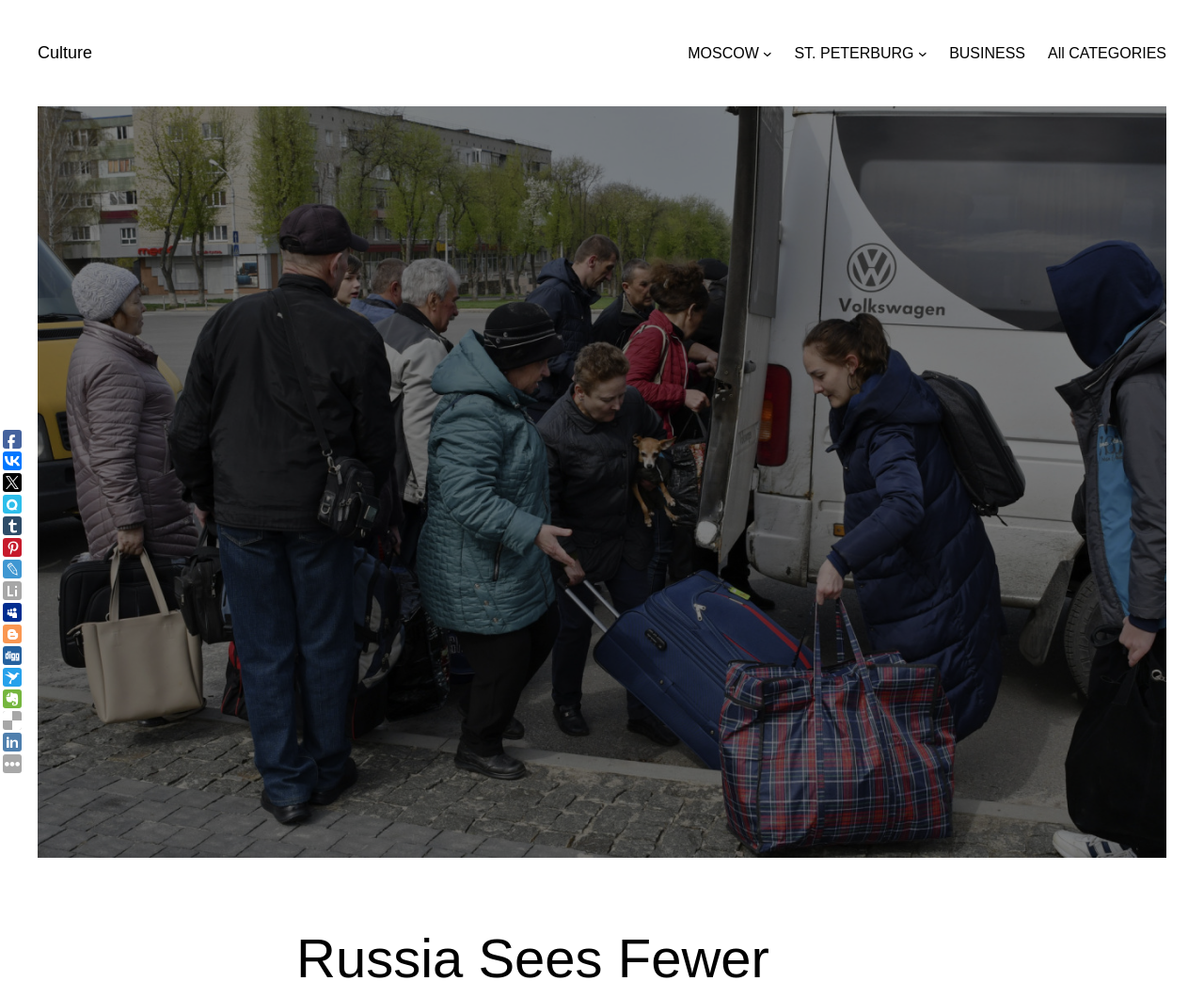Provide the bounding box coordinates of the HTML element this sentence describes: "ST. PETERBURG". The bounding box coordinates consist of four float numbers between 0 and 1, i.e., [left, top, right, bottom].

[0.66, 0.041, 0.759, 0.065]